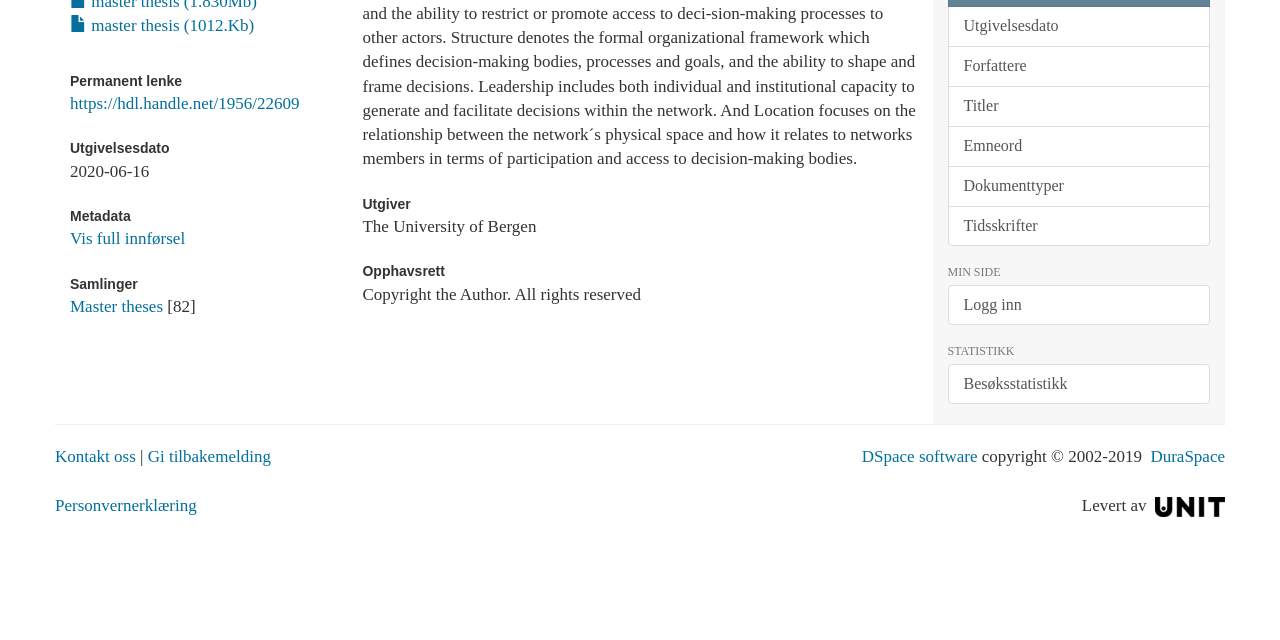Calculate the bounding box coordinates of the UI element given the description: "master thesis (1012.Kb)".

[0.055, 0.026, 0.199, 0.055]